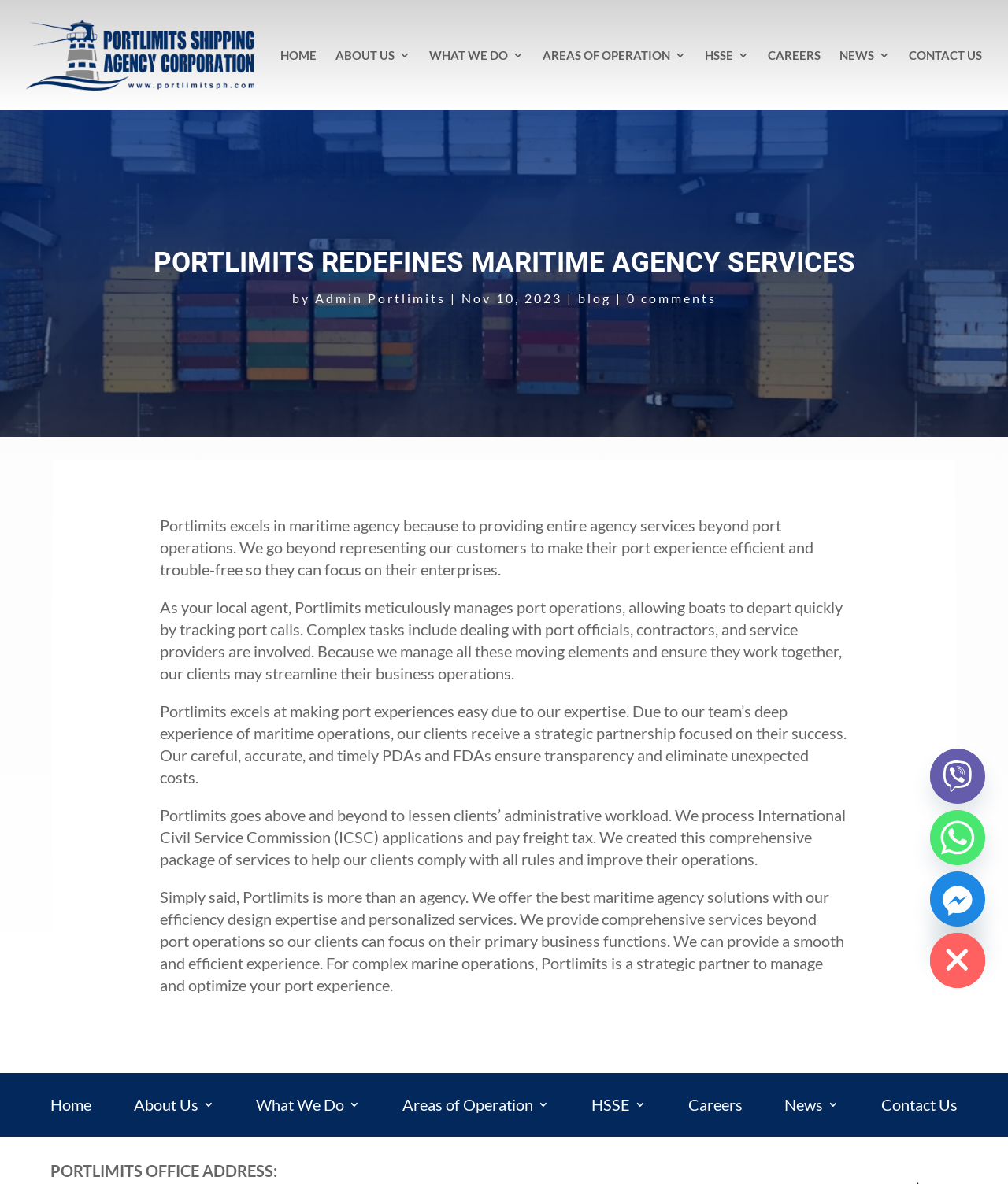Extract the main heading from the webpage content.

PORTLIMITS REDEFINES MARITIME AGENCY SERVICES